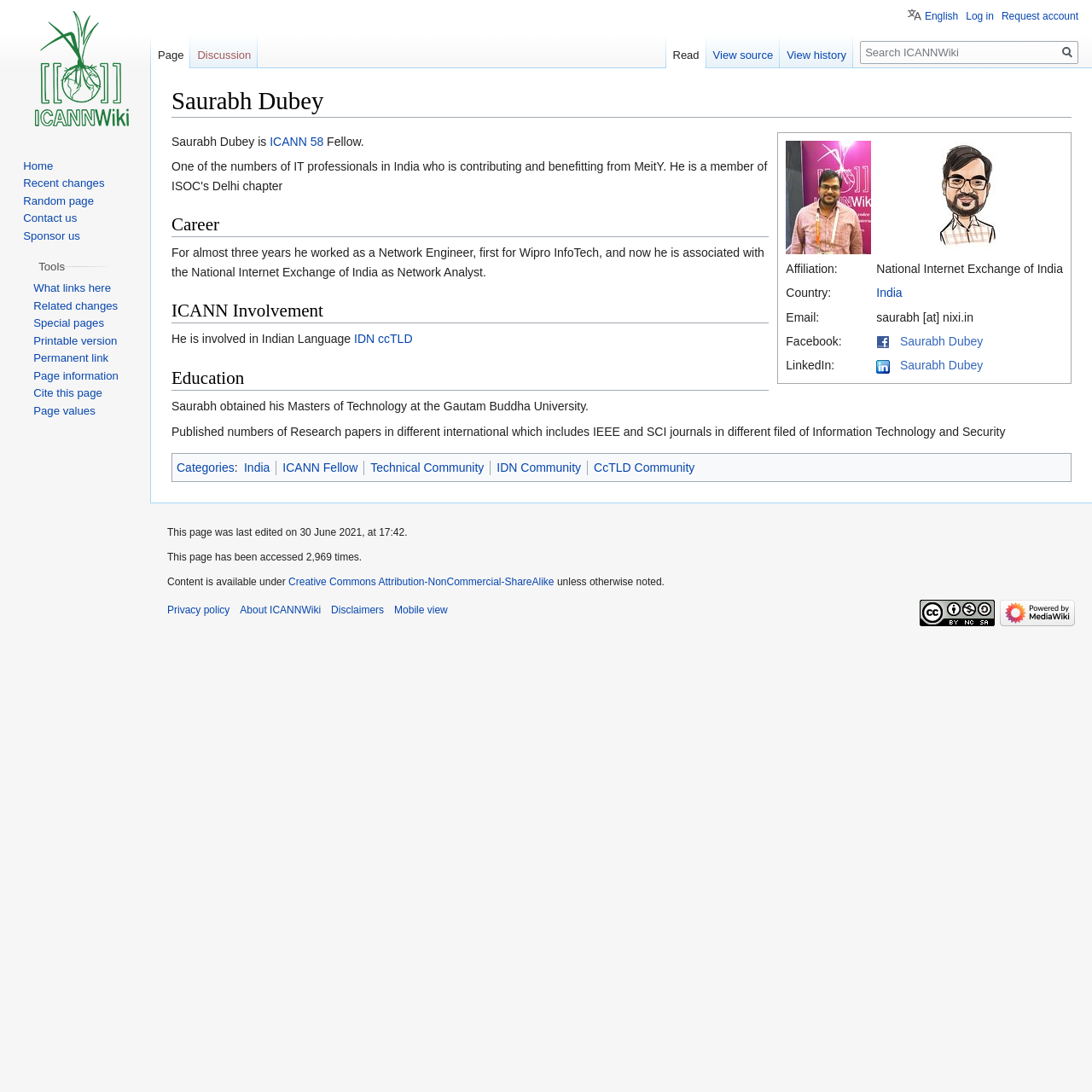Construct a comprehensive description capturing every detail on the webpage.

This webpage is about Saurabh Dubey, an individual involved in the ICANN community. At the top of the page, there is a heading with his name, followed by two links to "Jump to navigation" and "Jump to search". Below this, there is a table with two columns, containing his portrait and caricature images, respectively.

The left column of the table has a section with his affiliation, country, email, Facebook, and LinkedIn information. Each of these sections has a label on the left and the corresponding information on the right. The Facebook and LinkedIn sections have images and links to his profiles.

To the right of the table, there is a section with a heading "Saurabh Dubey is" followed by a link to "ICANN 58" and a text "Fellow." Below this, there are three sections with headings "Career", "ICANN Involvement", and "Education", each containing a brief description of his background and experience.

At the bottom of the page, there are several navigation links, including "Personal tools", "Namespaces", "Views", and "Search". The "Search" section has a search box and two buttons to "Search" and "Go". There are also links to "Visit the main page", "Home", "Recent changes", "Random page", "Contact us", and "Sponsor us" at the bottom of the page.